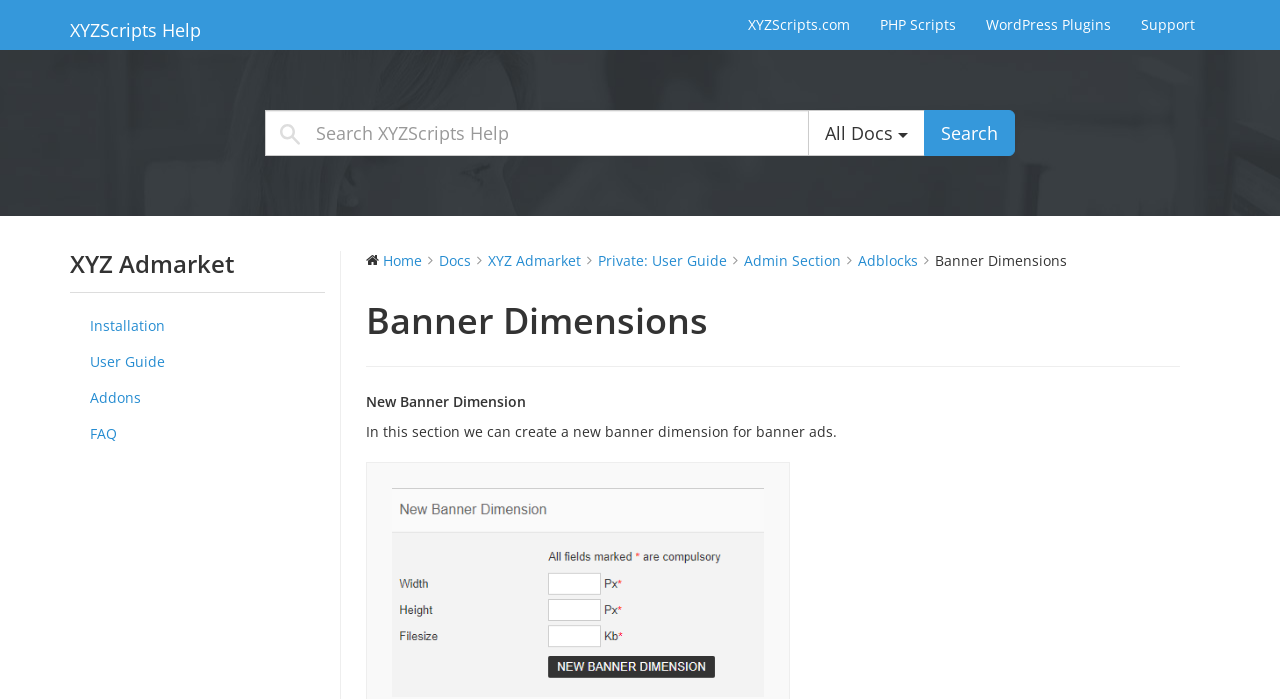Find and specify the bounding box coordinates that correspond to the clickable region for the instruction: "Go to XYZScripts.com".

[0.573, 0.0, 0.676, 0.072]